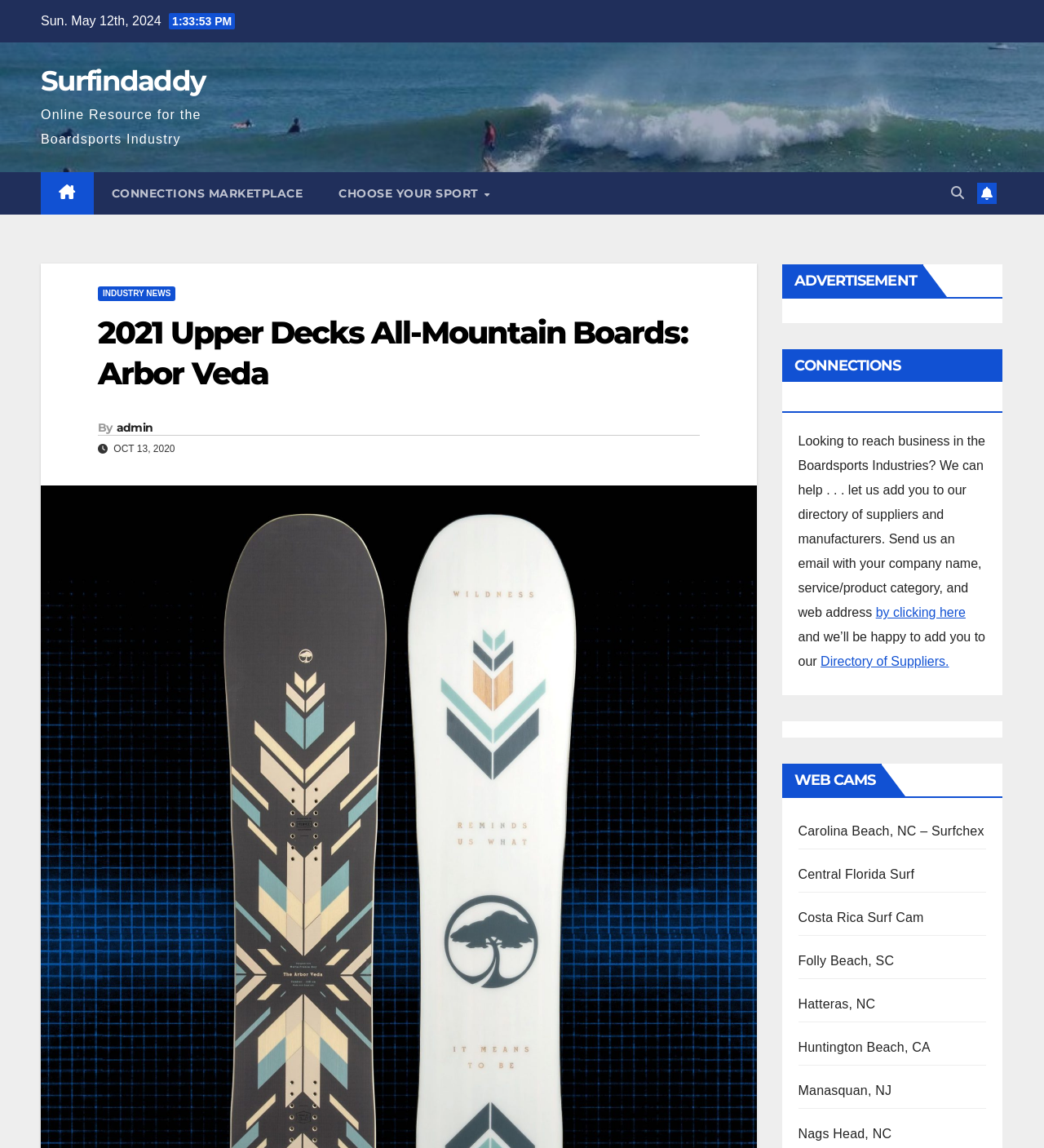Respond to the following query with just one word or a short phrase: 
What is the name of the online resource?

Surfindaddy